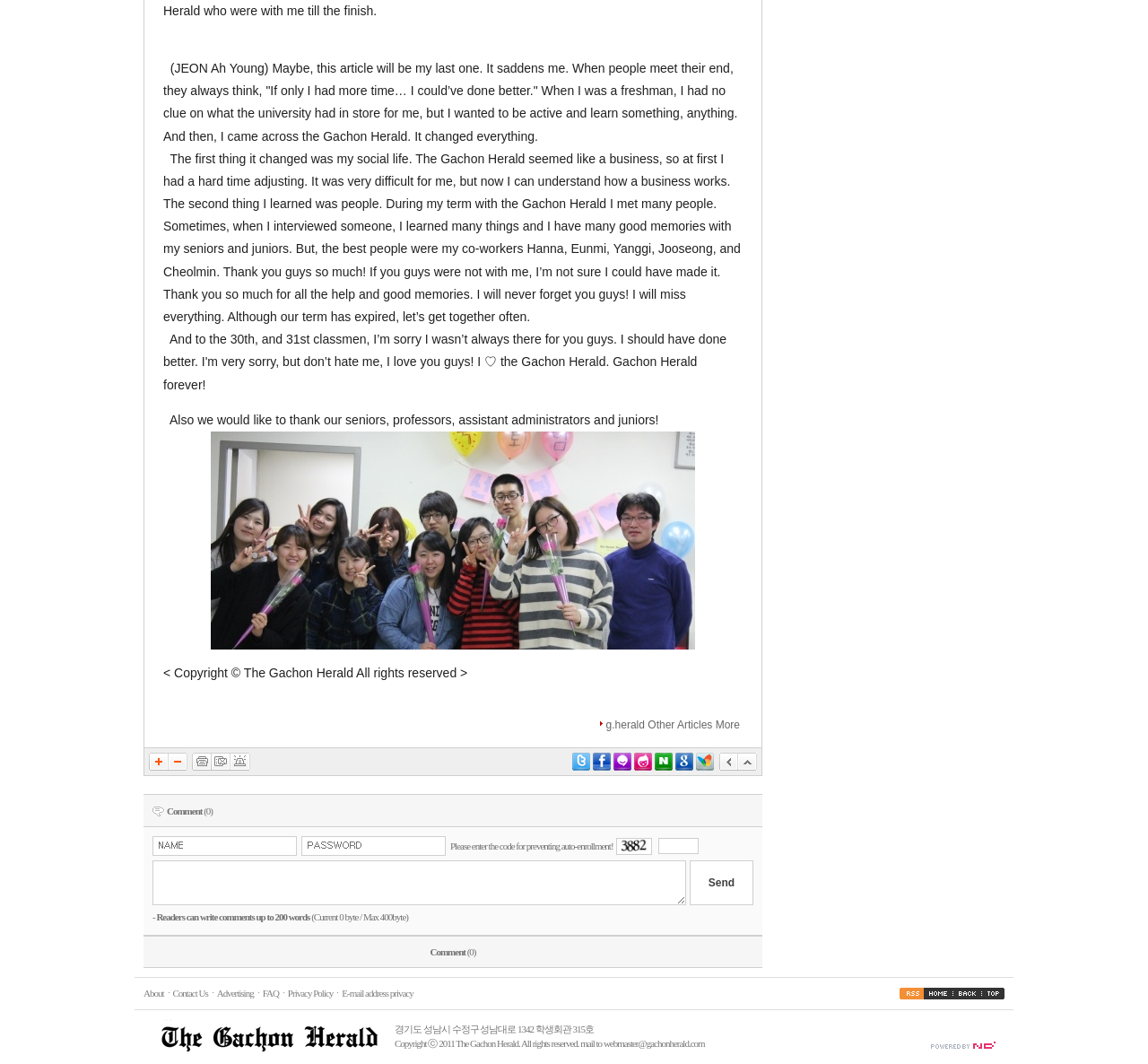Give a short answer to this question using one word or a phrase:
What social media platforms are available for sharing?

Twitter, Facebook, Me2day, Naver, Google, msn